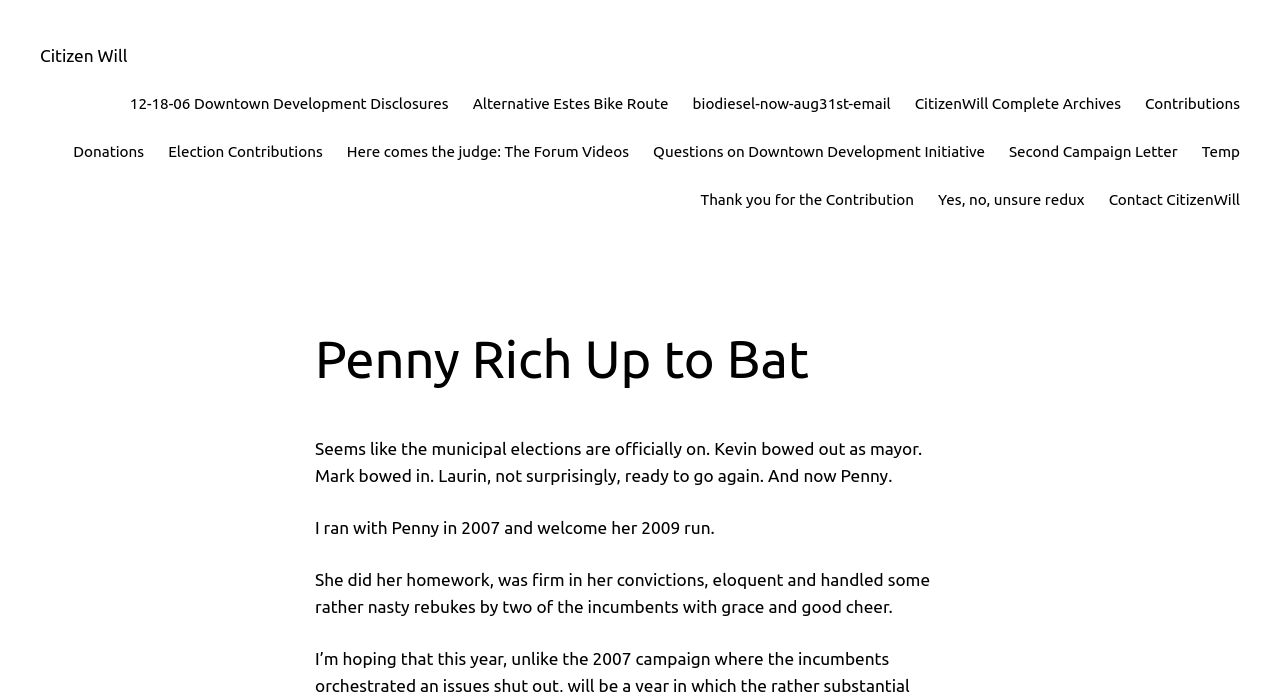Respond concisely with one word or phrase to the following query:
What is the topic of the static text below the main heading?

Municipal elections